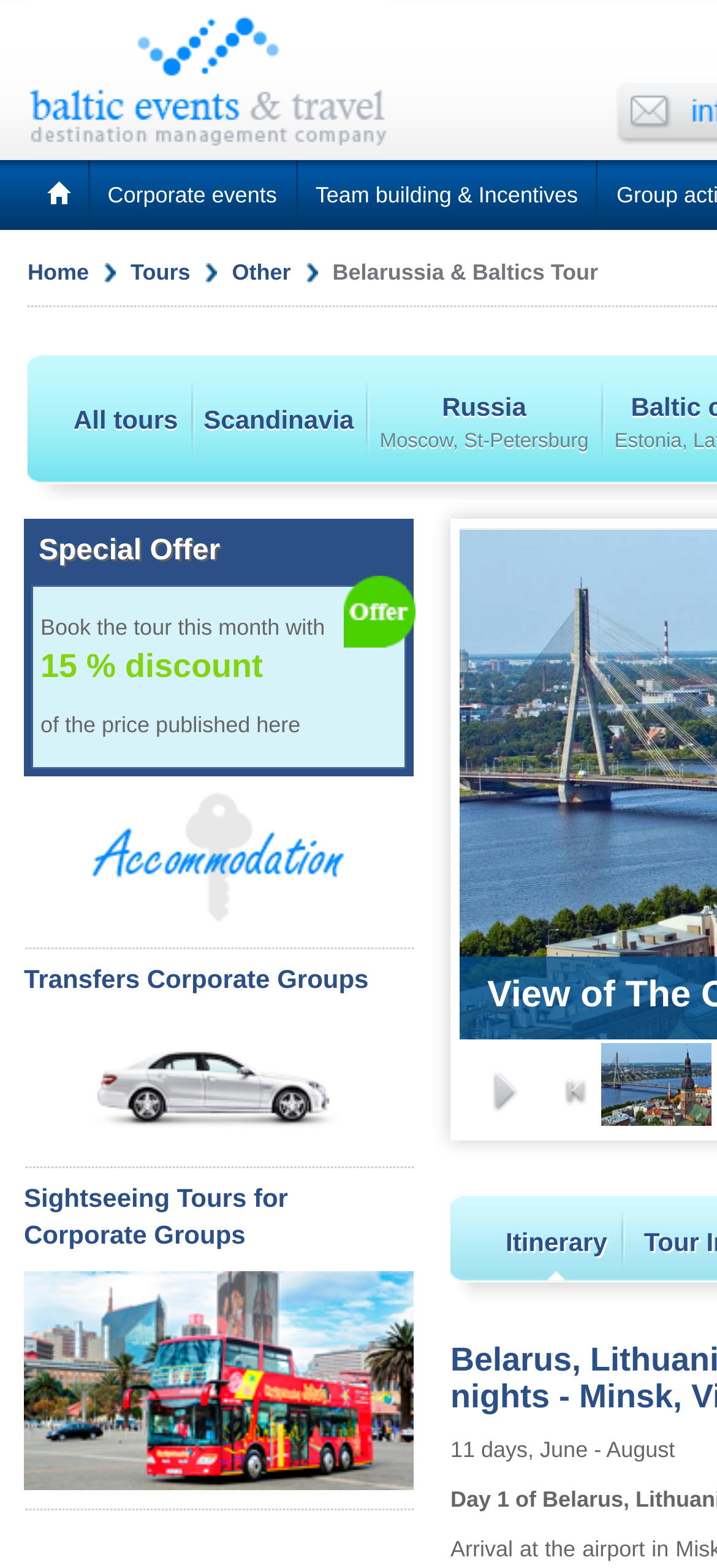Using floating point numbers between 0 and 1, provide the bounding box coordinates in the format (top-left x, top-left y, bottom-right x, bottom-right y). Locate the UI element described here: Team building & Incentives

[0.414, 0.102, 0.834, 0.147]